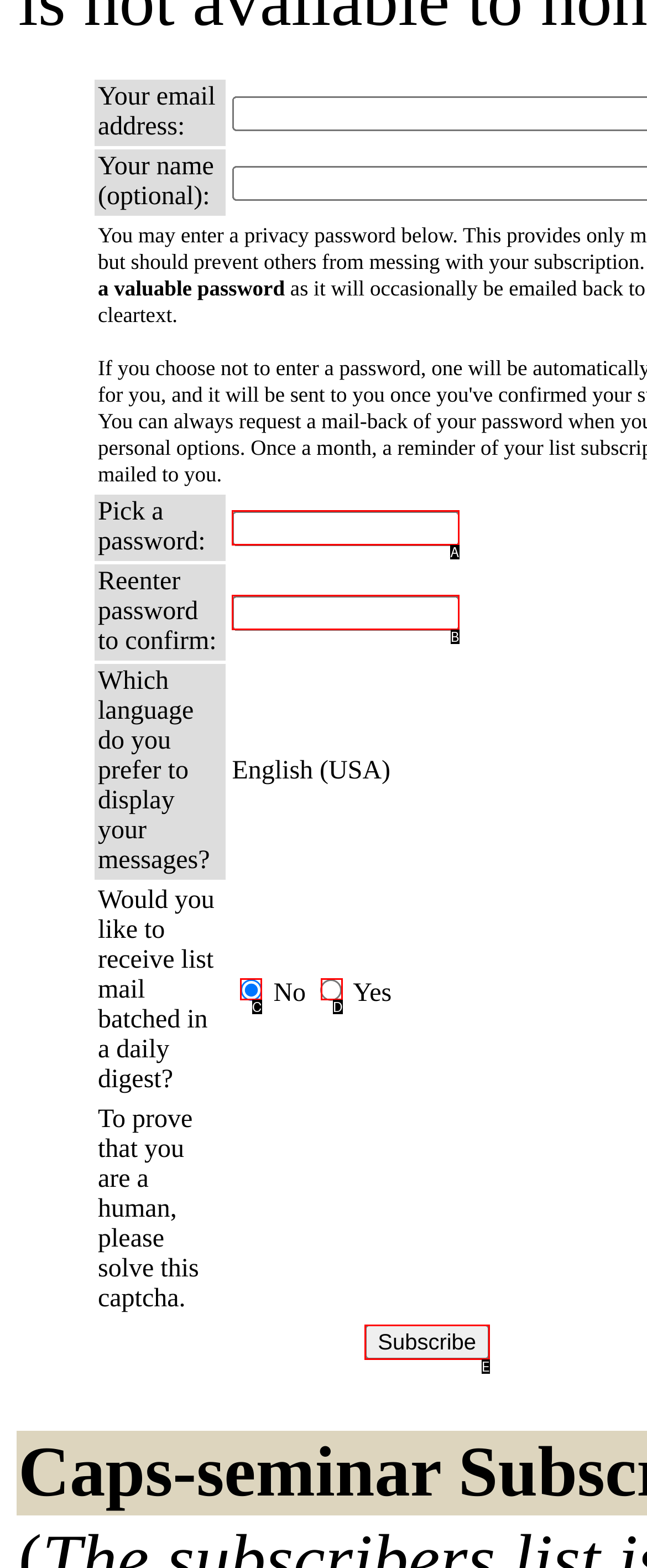Identify the matching UI element based on the description: name="pw"
Reply with the letter from the available choices.

A